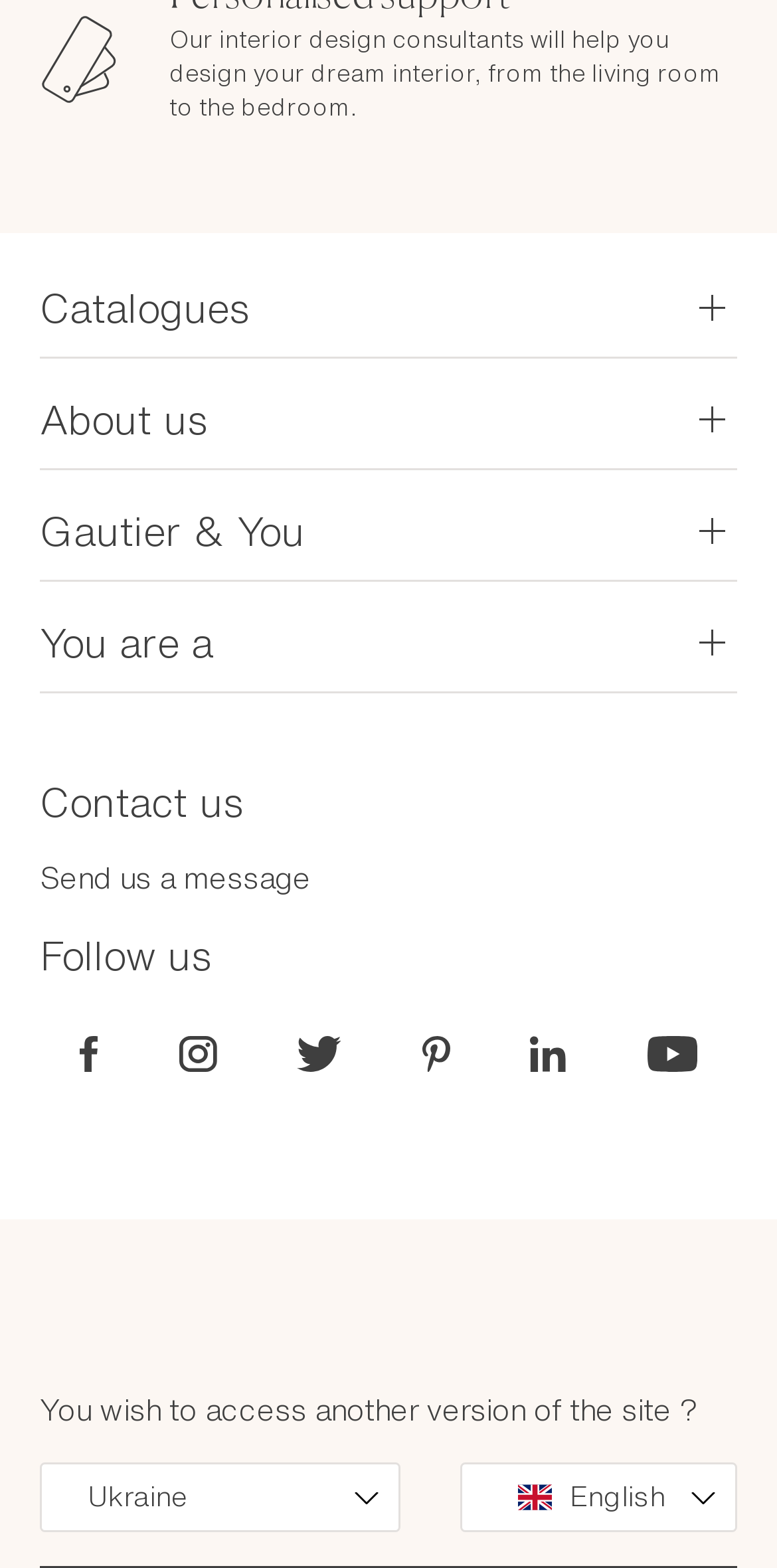Please identify the bounding box coordinates of the clickable element to fulfill the following instruction: "Follow us on FACEBOOK". The coordinates should be four float numbers between 0 and 1, i.e., [left, top, right, bottom].

[0.103, 0.661, 0.126, 0.68]